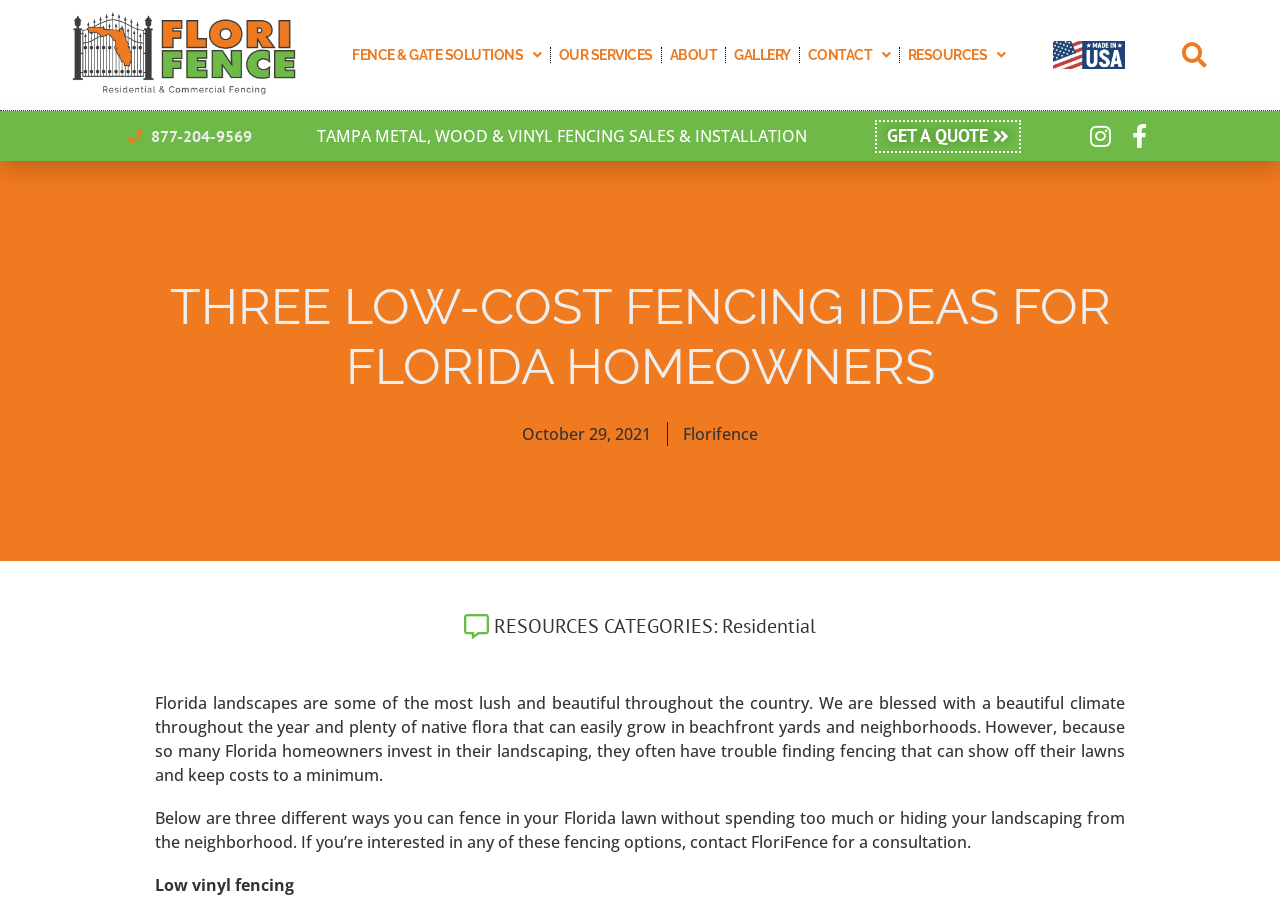Based on the element description, predict the bounding box coordinates (top-left x, top-left y, bottom-right x, bottom-right y) for the UI element in the screenshot: Fence & Gate Solutions

[0.275, 0.035, 0.423, 0.085]